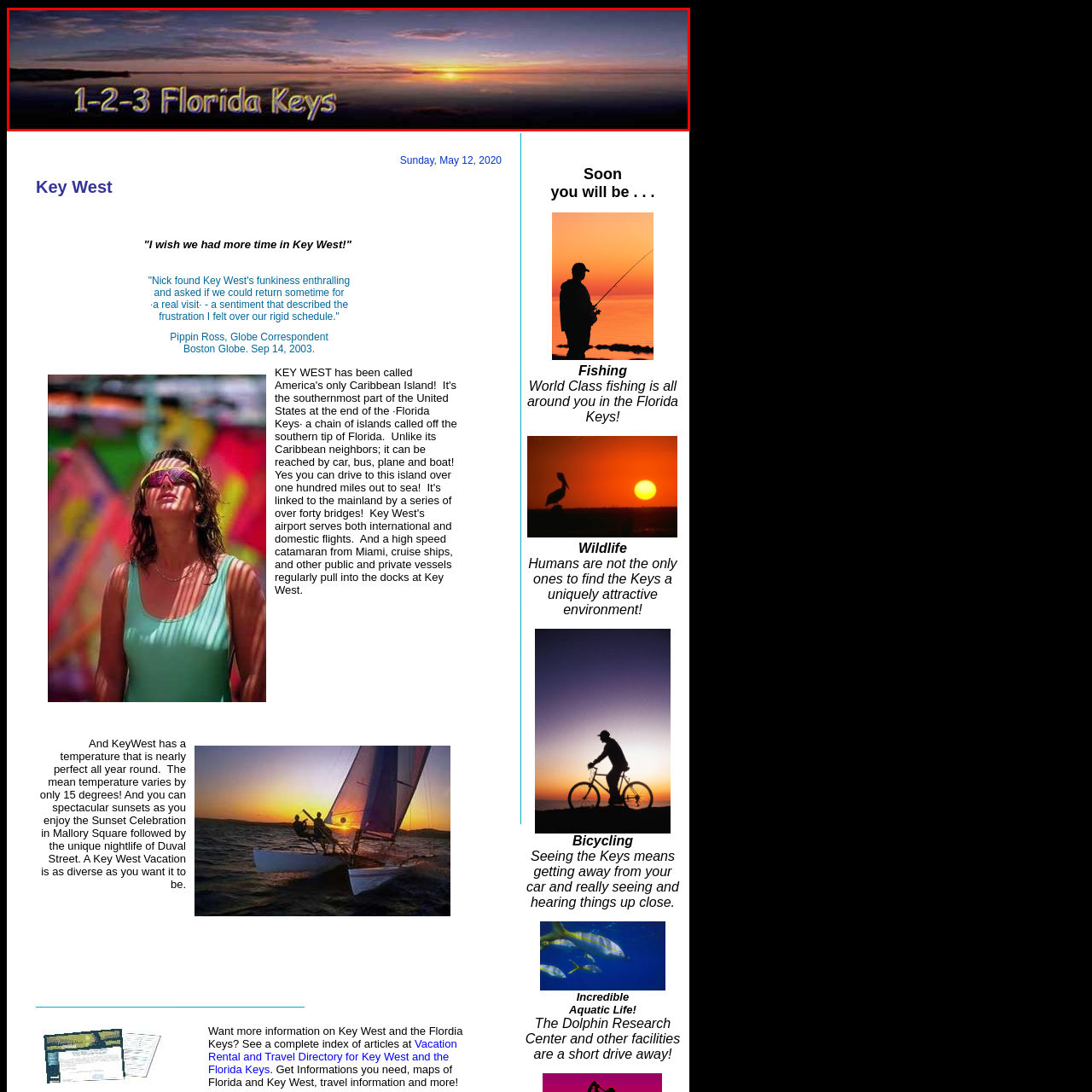What time of day is shown in the image?  
Carefully review the image highlighted by the red outline and respond with a comprehensive answer based on the image's content.

The image presents a stunning sunrise over the tranquil waters of the Florida Keys, which suggests that the time of day shown in the image is sunrise, as the soft hues of pink and orange blend seamlessly with the fading light of dusk.